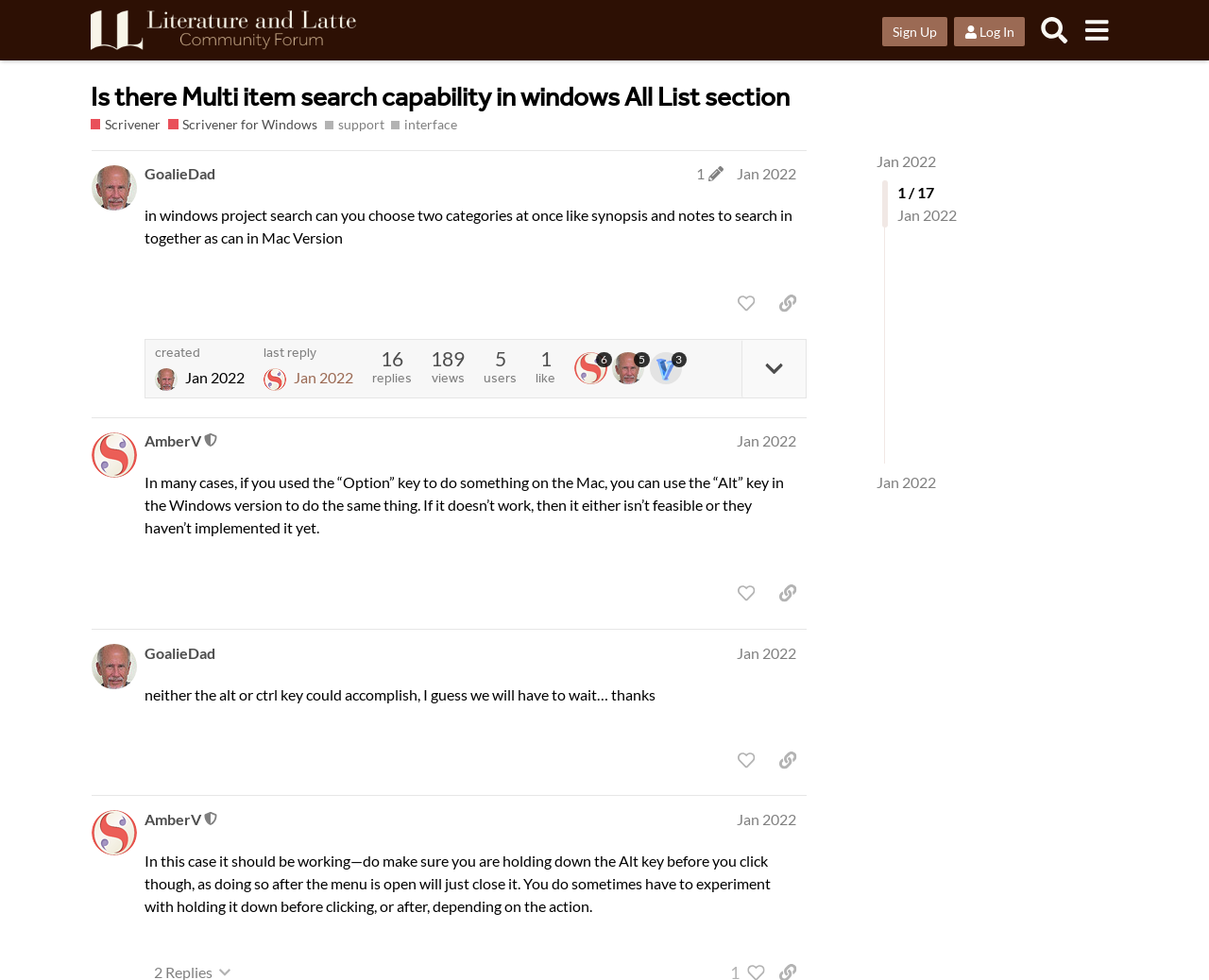Please pinpoint the bounding box coordinates for the region I should click to adhere to this instruction: "Click on the link 'Literature & Latte Forums'".

[0.075, 0.01, 0.297, 0.051]